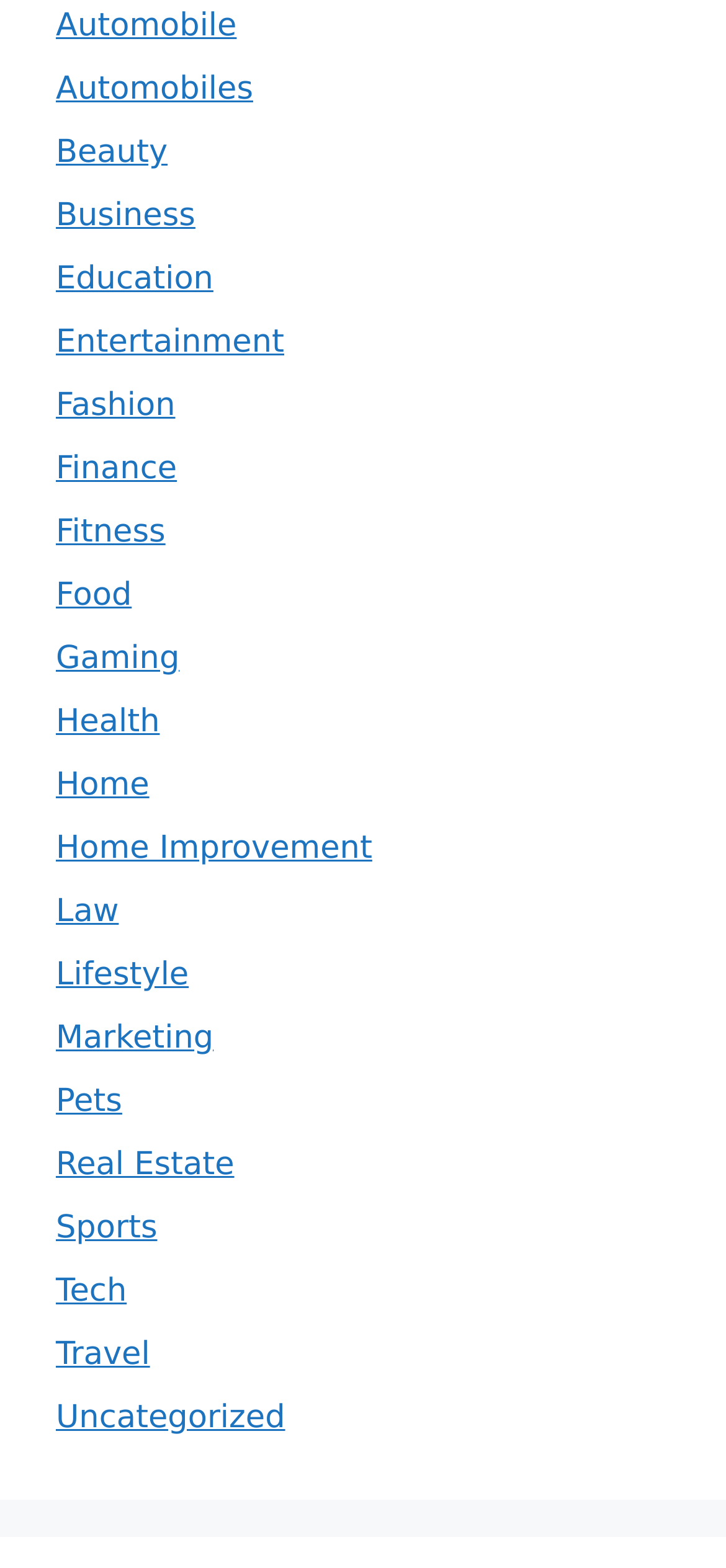Use a single word or phrase to answer the question: What is the last category listed on this webpage?

Uncategorized